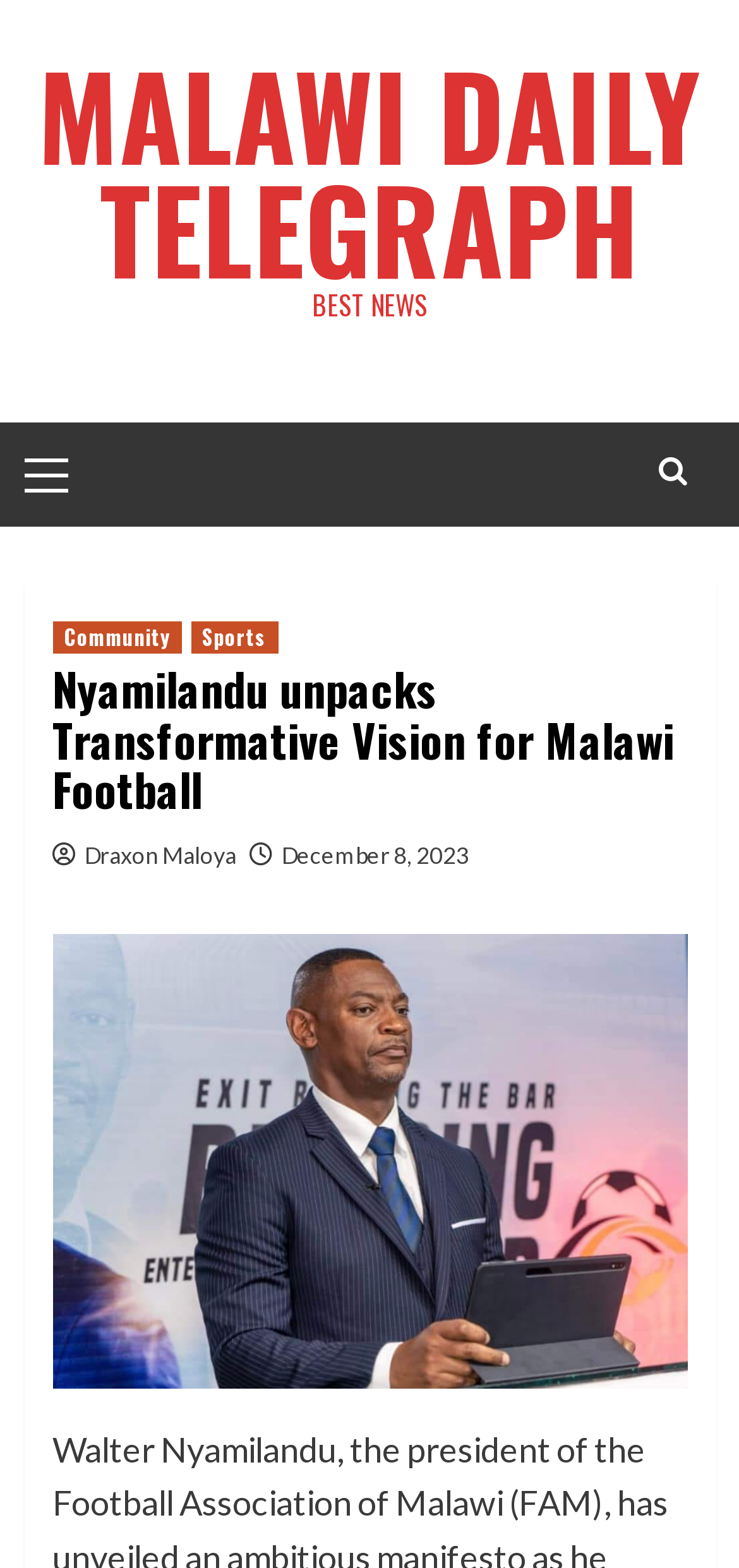What is the main topic of the news article?
Kindly give a detailed and elaborate answer to the question.

The main topic of the news article can be inferred from the title of the article, which says 'Nyamilandu unpacks Transformative Vision for Malawi Football'. This suggests that the article is about Nyamilandu's vision for transforming Malawi football.